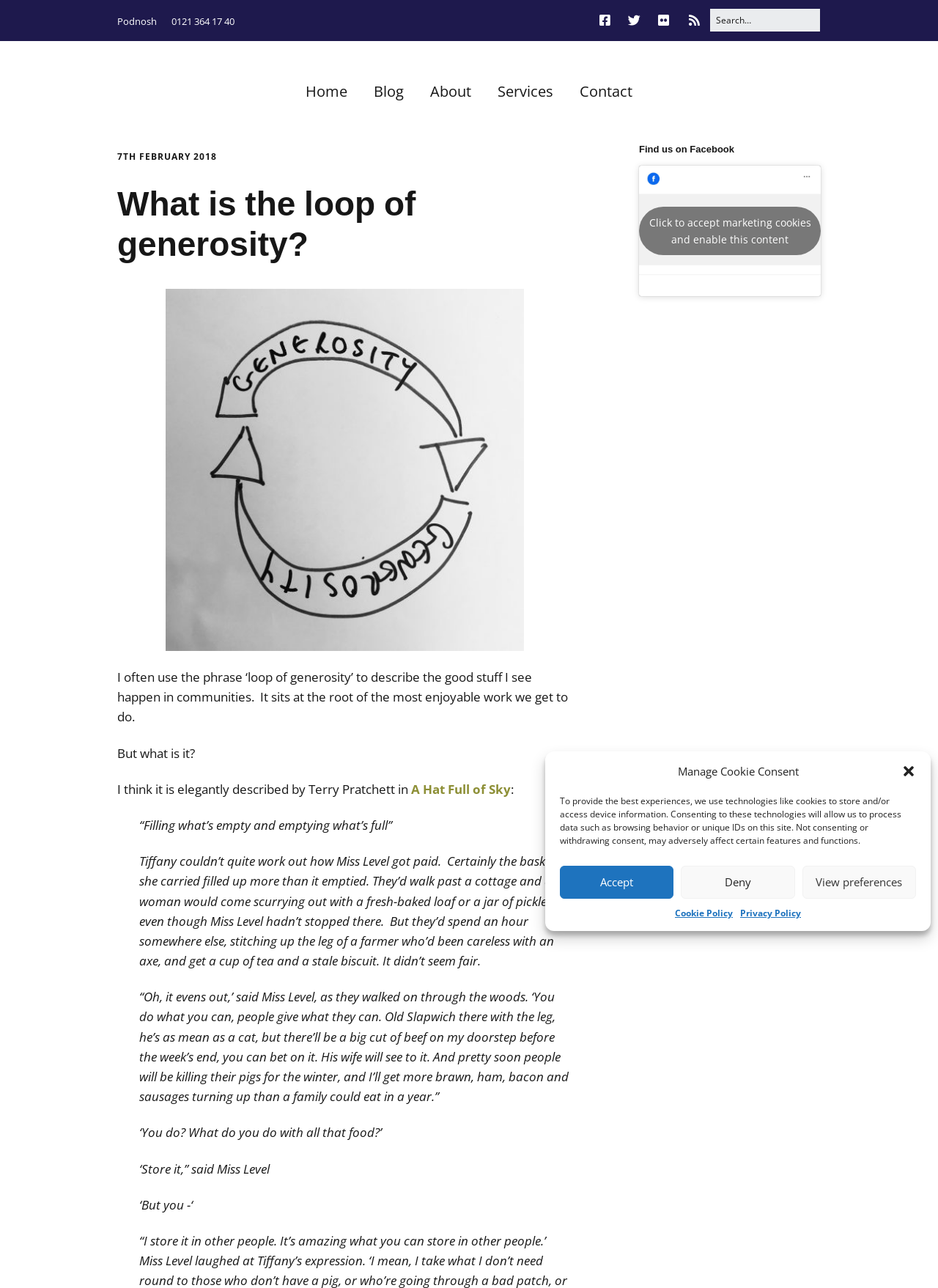Predict the bounding box of the UI element that fits this description: "A Hat Full of Sky".

[0.438, 0.606, 0.545, 0.619]